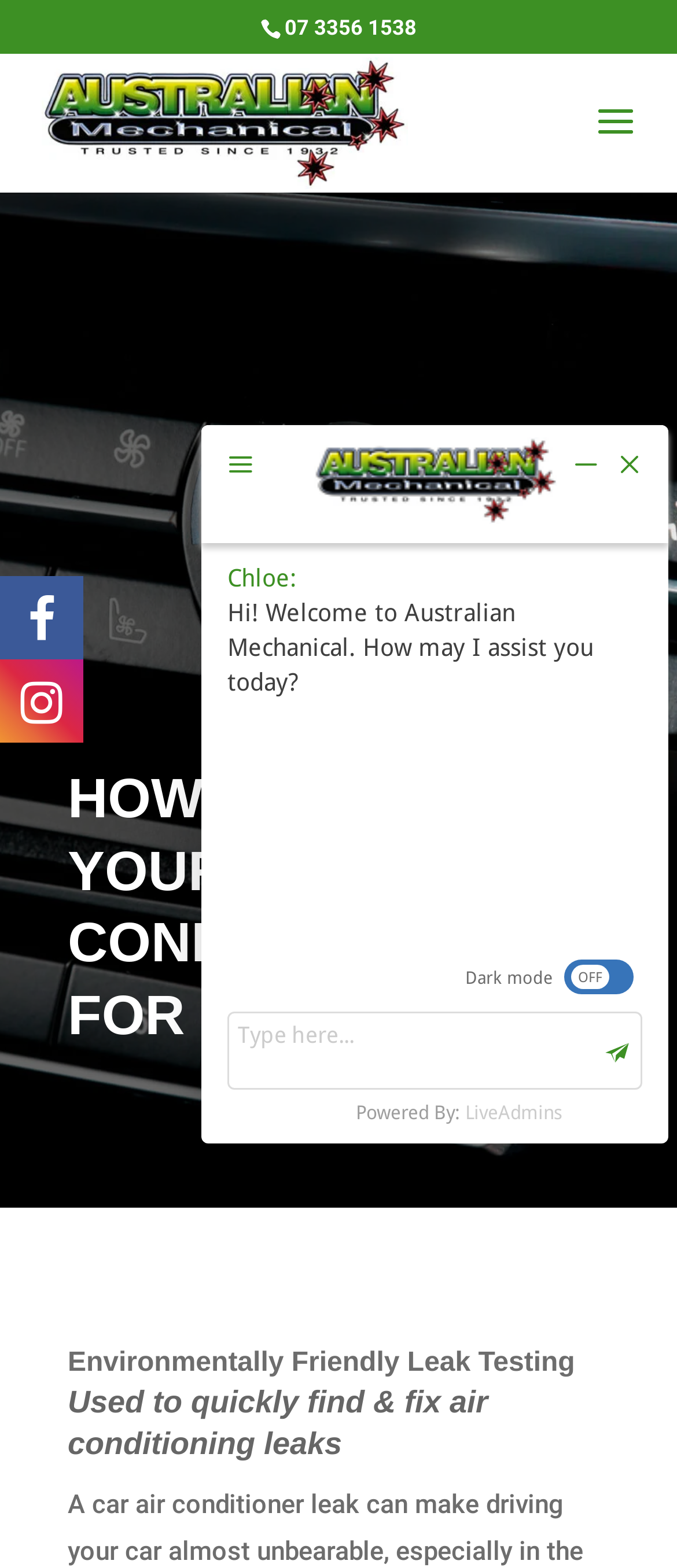Answer the question with a single word or phrase: 
What is the mode that can be toggled?

Dark mode